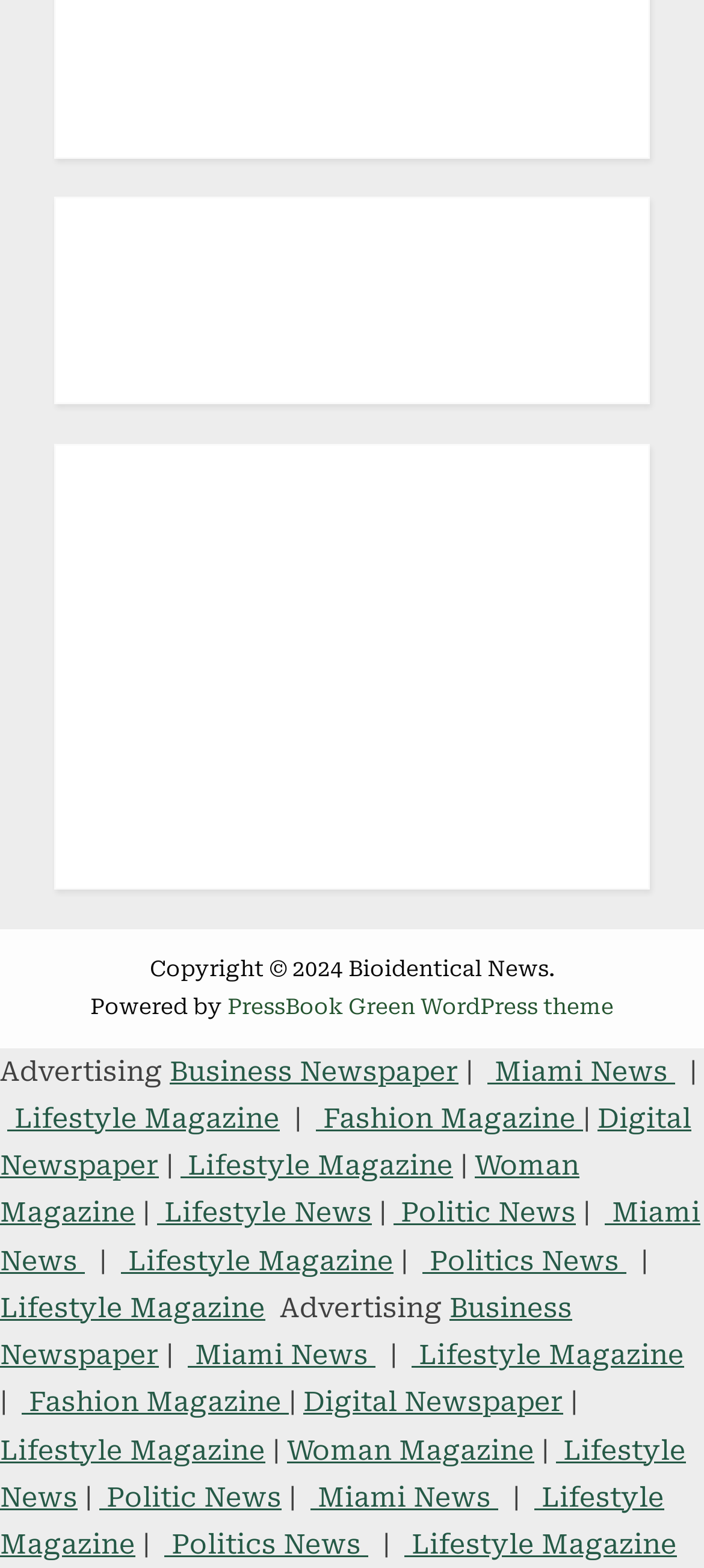Provide the bounding box coordinates in the format (top-left x, top-left y, bottom-right x, bottom-right y). All values are floating point numbers between 0 and 1. Determine the bounding box coordinate of the UI element described as: Lifestyle Magazine

[0.172, 0.793, 0.559, 0.814]